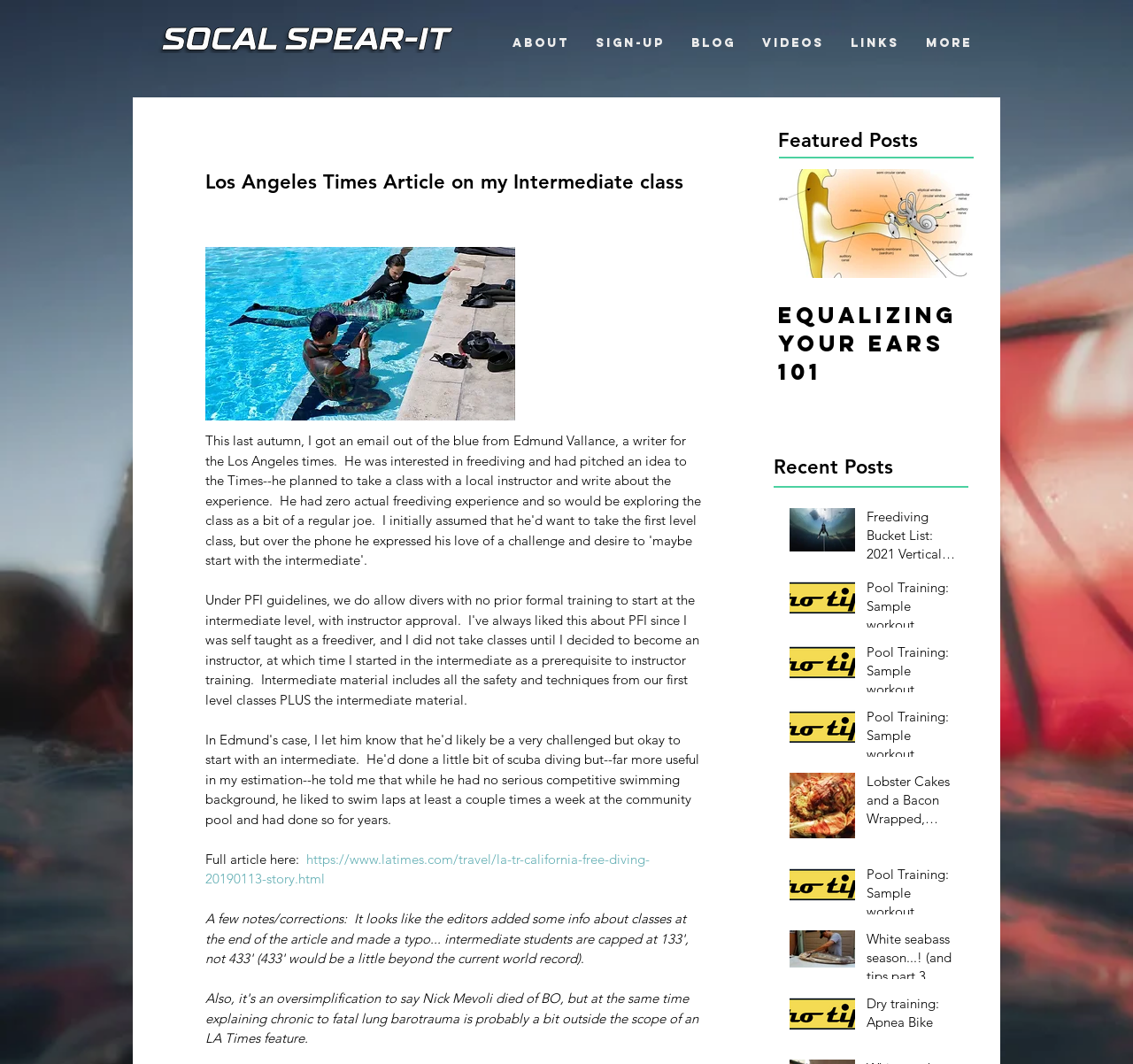What is the purpose of the button above the 'Full article here:' text?
Can you give a detailed and elaborate answer to the question?

The purpose of the button above the 'Full article here:' text is to allow the user to read the full article, as indicated by the text next to the button.